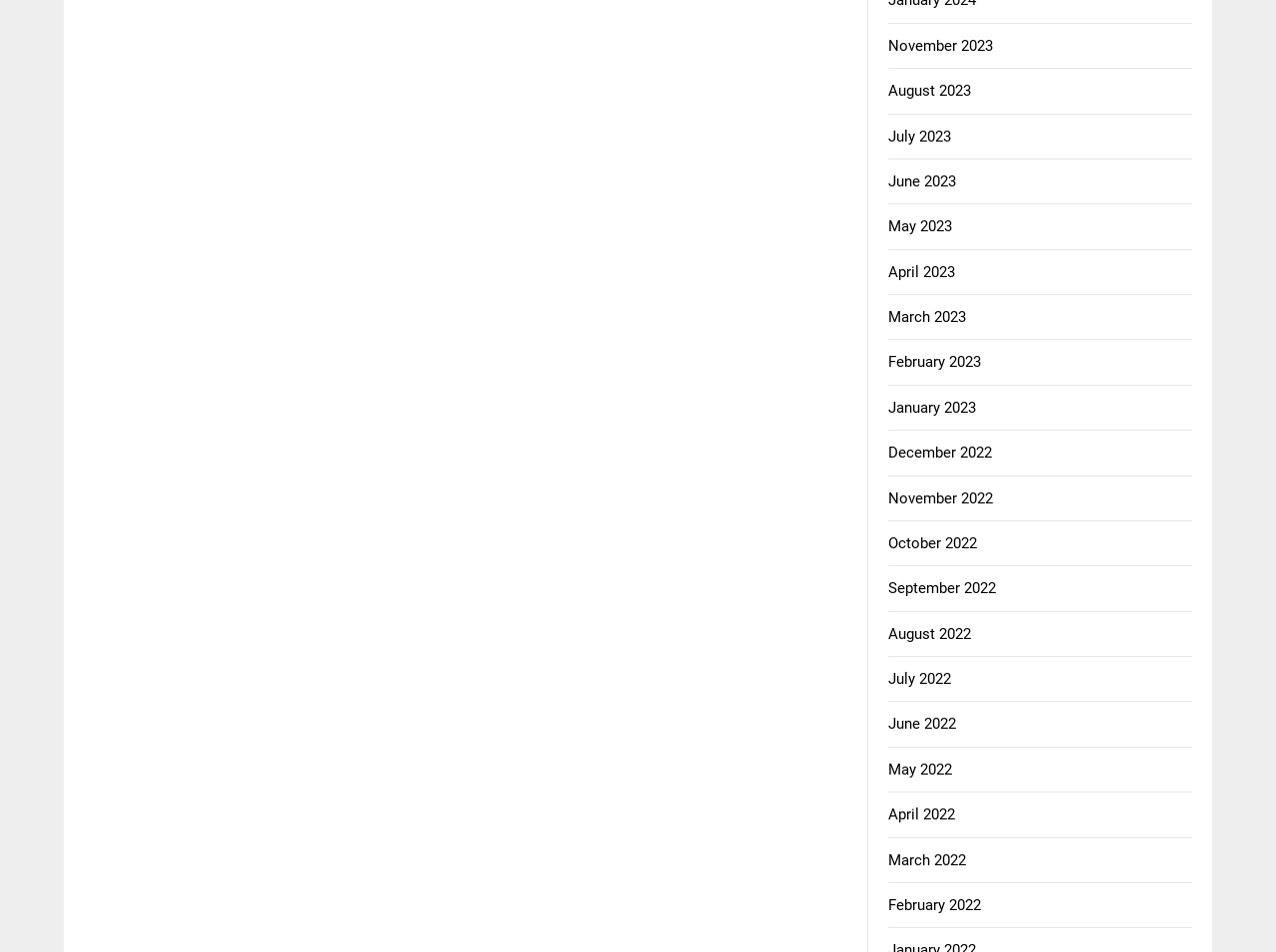Determine the bounding box for the UI element as described: "June 2022". The coordinates should be represented as four float numbers between 0 and 1, formatted as [left, top, right, bottom].

[0.696, 0.751, 0.75, 0.77]